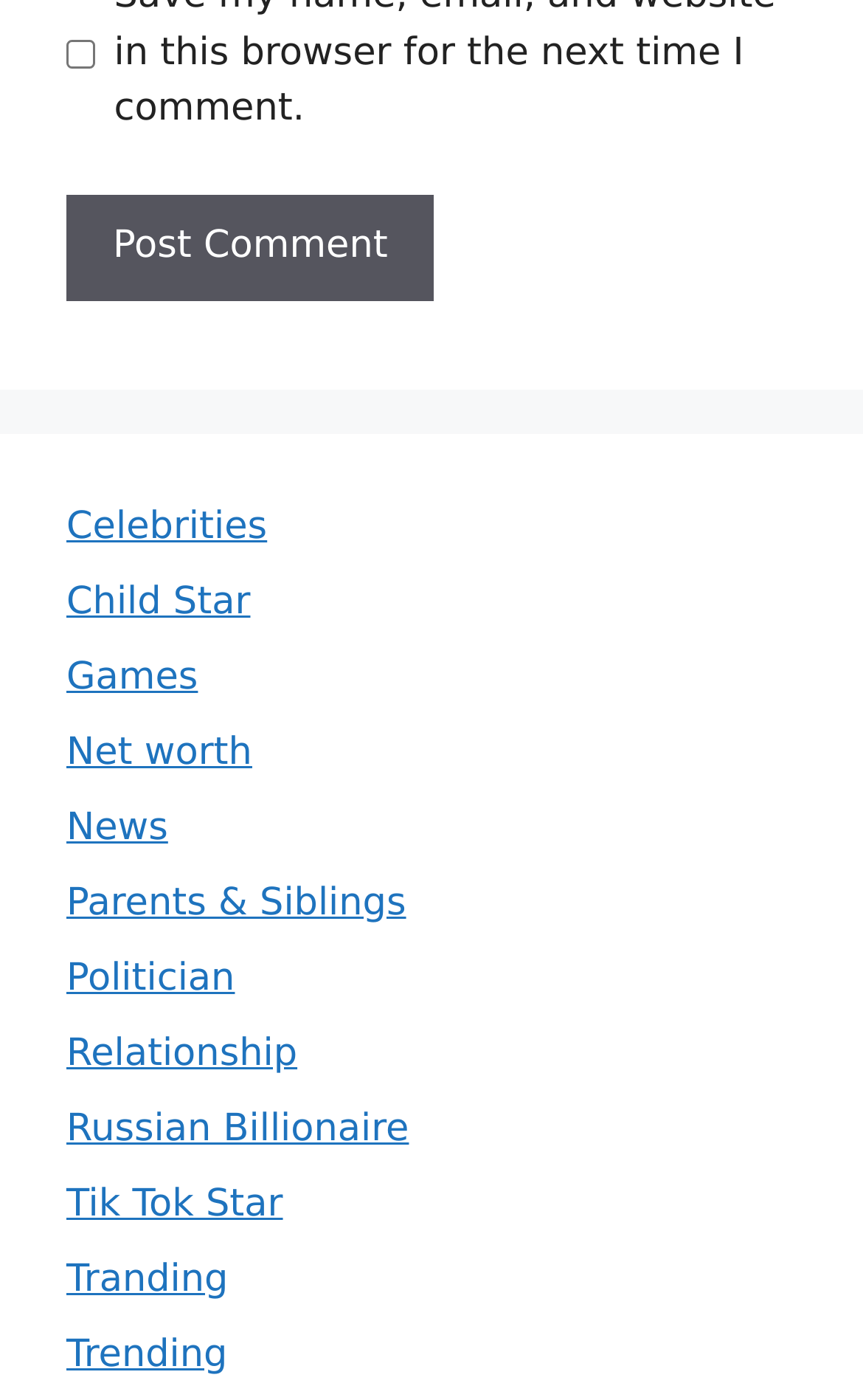What is the vertical position of the 'Games' link?
Please provide a single word or phrase in response based on the screenshot.

Above 'Net worth'